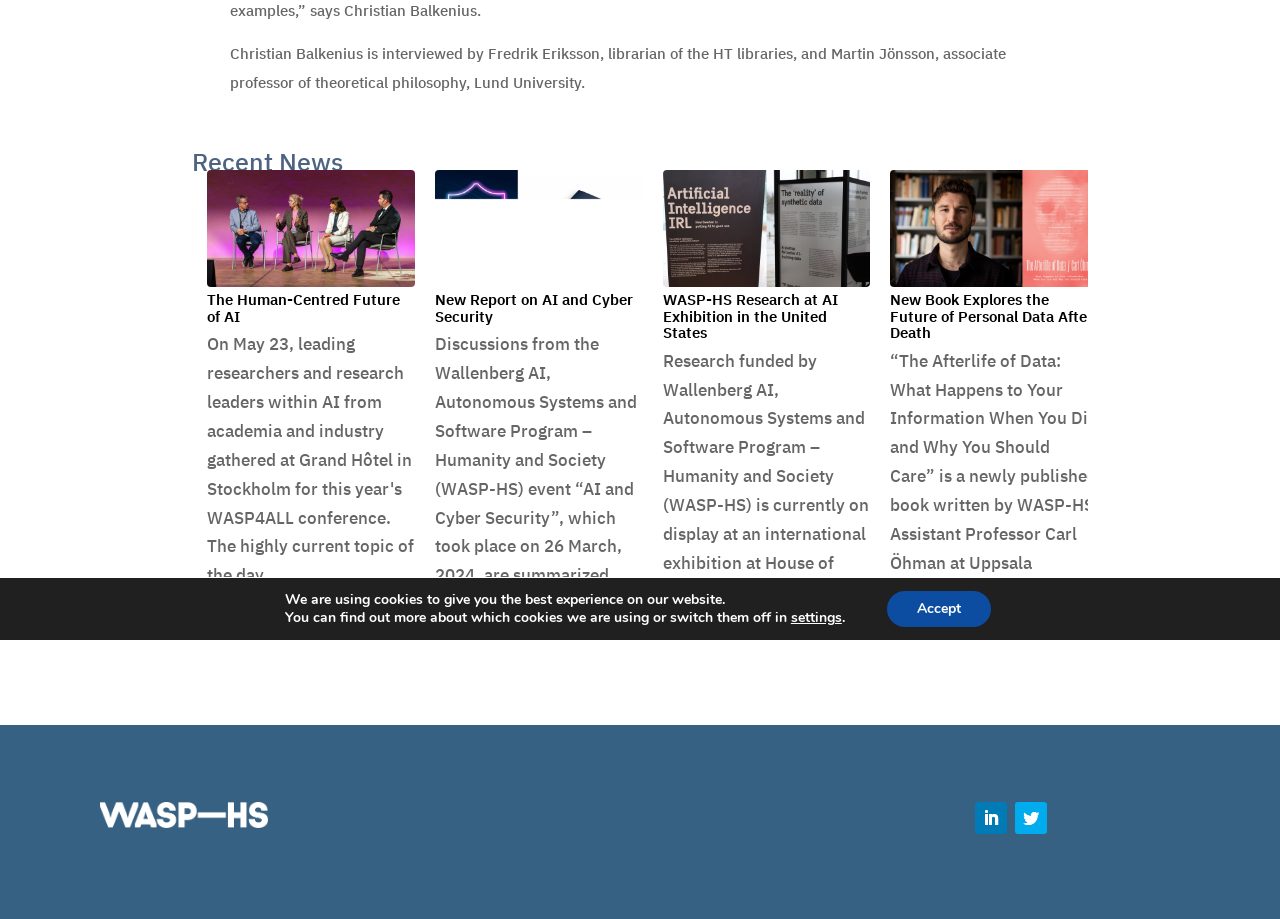Identify the bounding box coordinates for the UI element described as: "The Human-Centred Future of AI". The coordinates should be provided as four floats between 0 and 1: [left, top, right, bottom].

[0.162, 0.316, 0.312, 0.354]